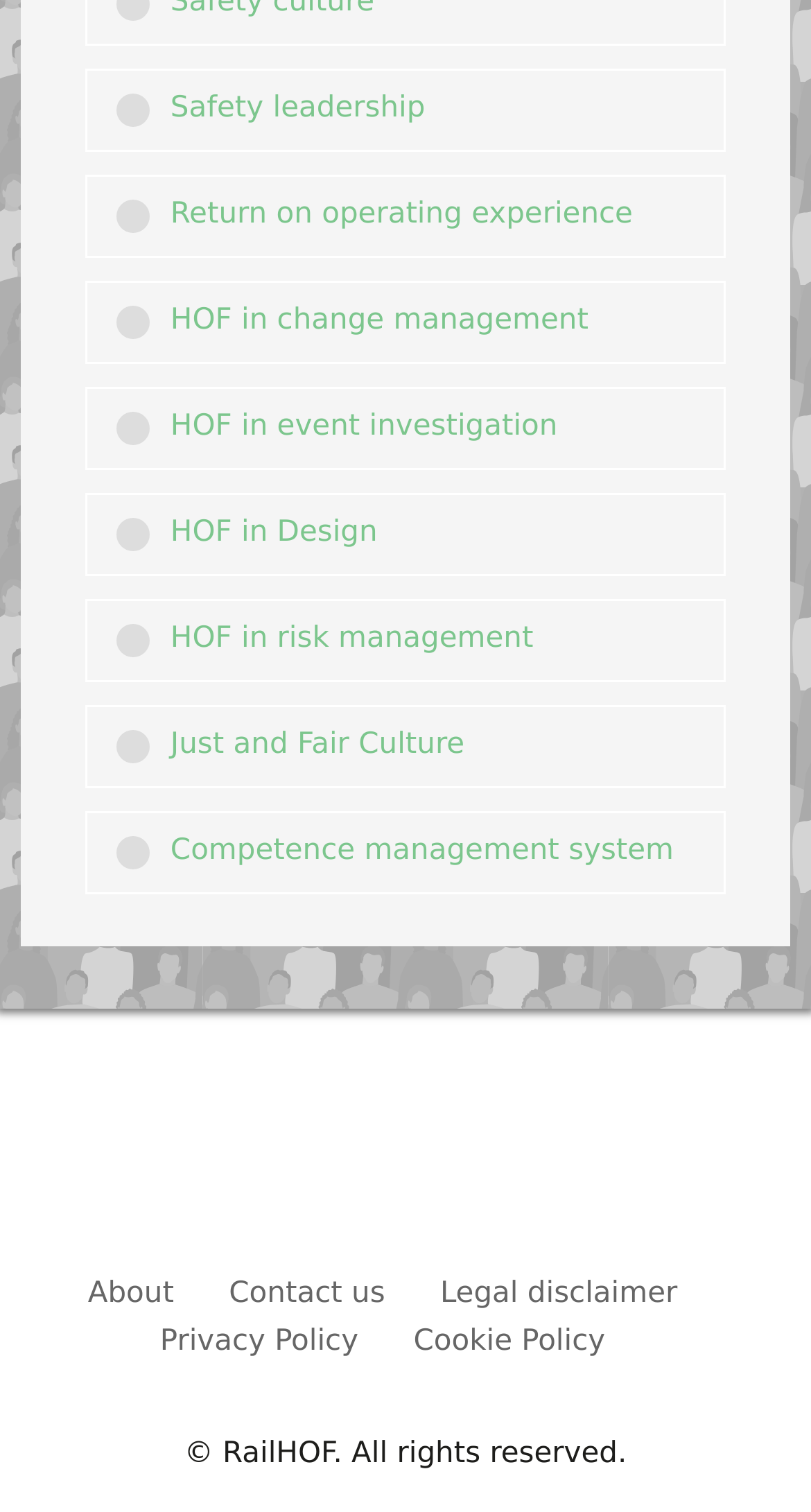Please identify the bounding box coordinates of the clickable area that will fulfill the following instruction: "Read Legal disclaimer". The coordinates should be in the format of four float numbers between 0 and 1, i.e., [left, top, right, bottom].

[0.543, 0.844, 0.835, 0.866]